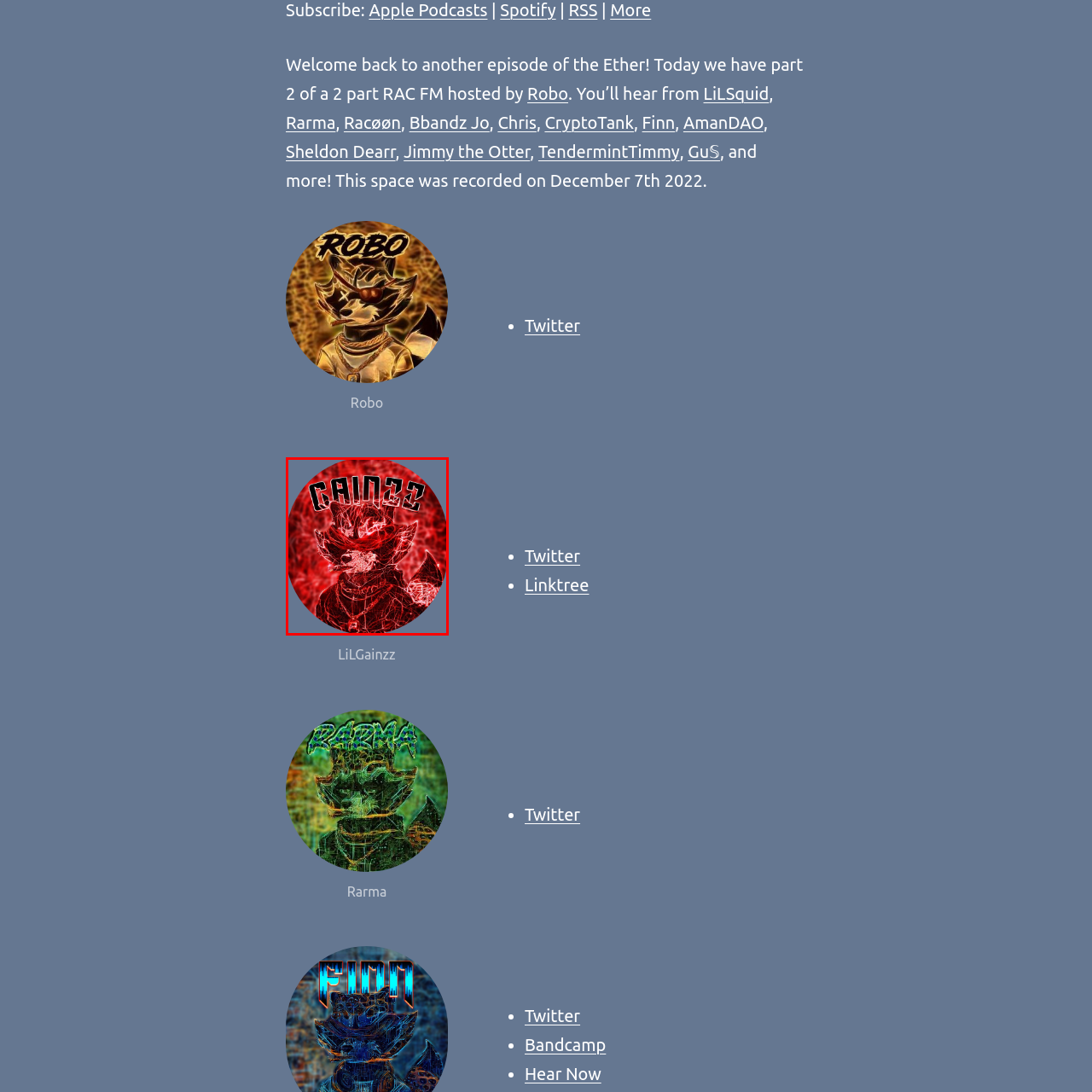Focus on the highlighted area in red, What is the character wearing on its head? Answer using a single word or phrase.

An elaborate hat